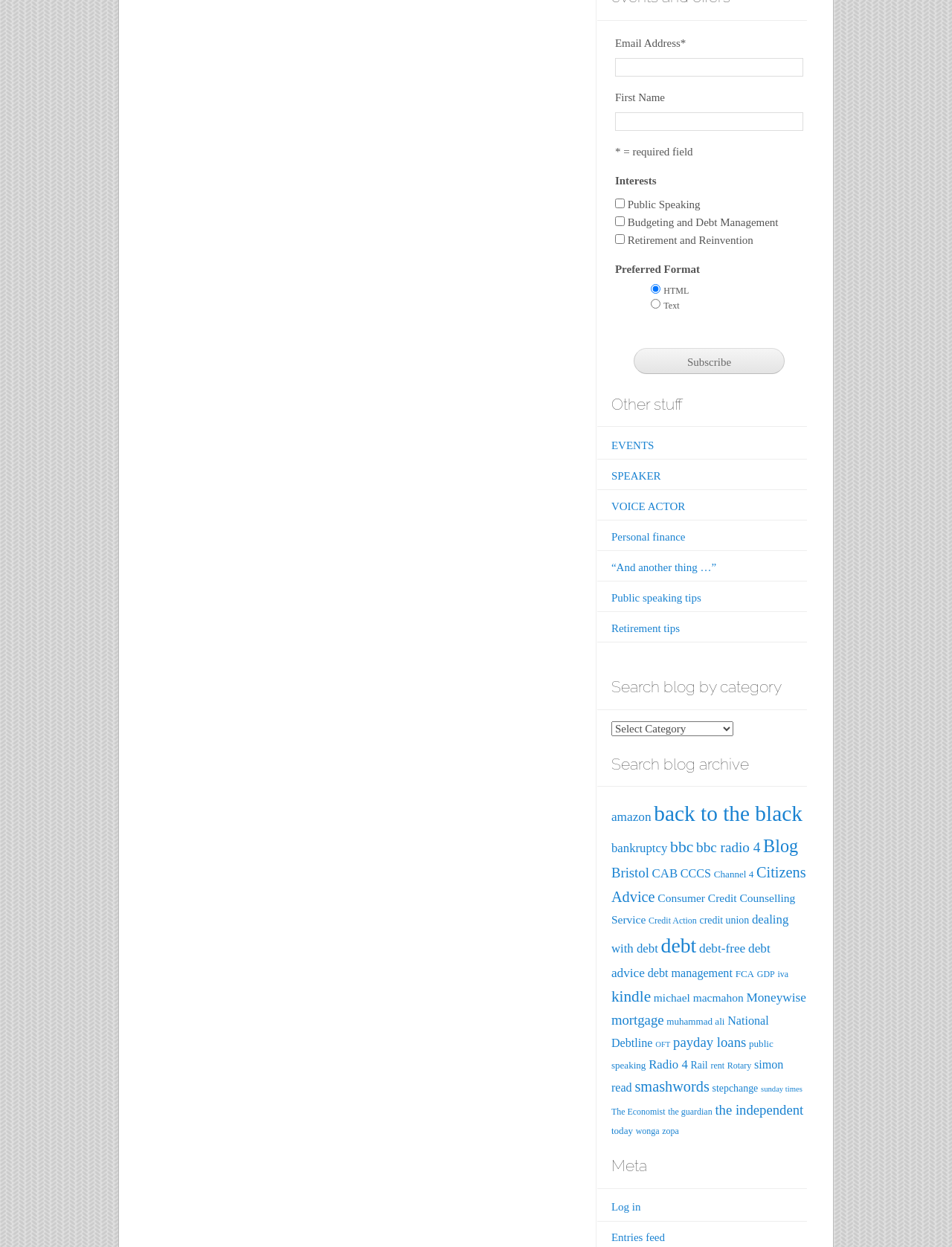Highlight the bounding box coordinates of the element you need to click to perform the following instruction: "Search blog by category."

[0.642, 0.578, 0.77, 0.59]